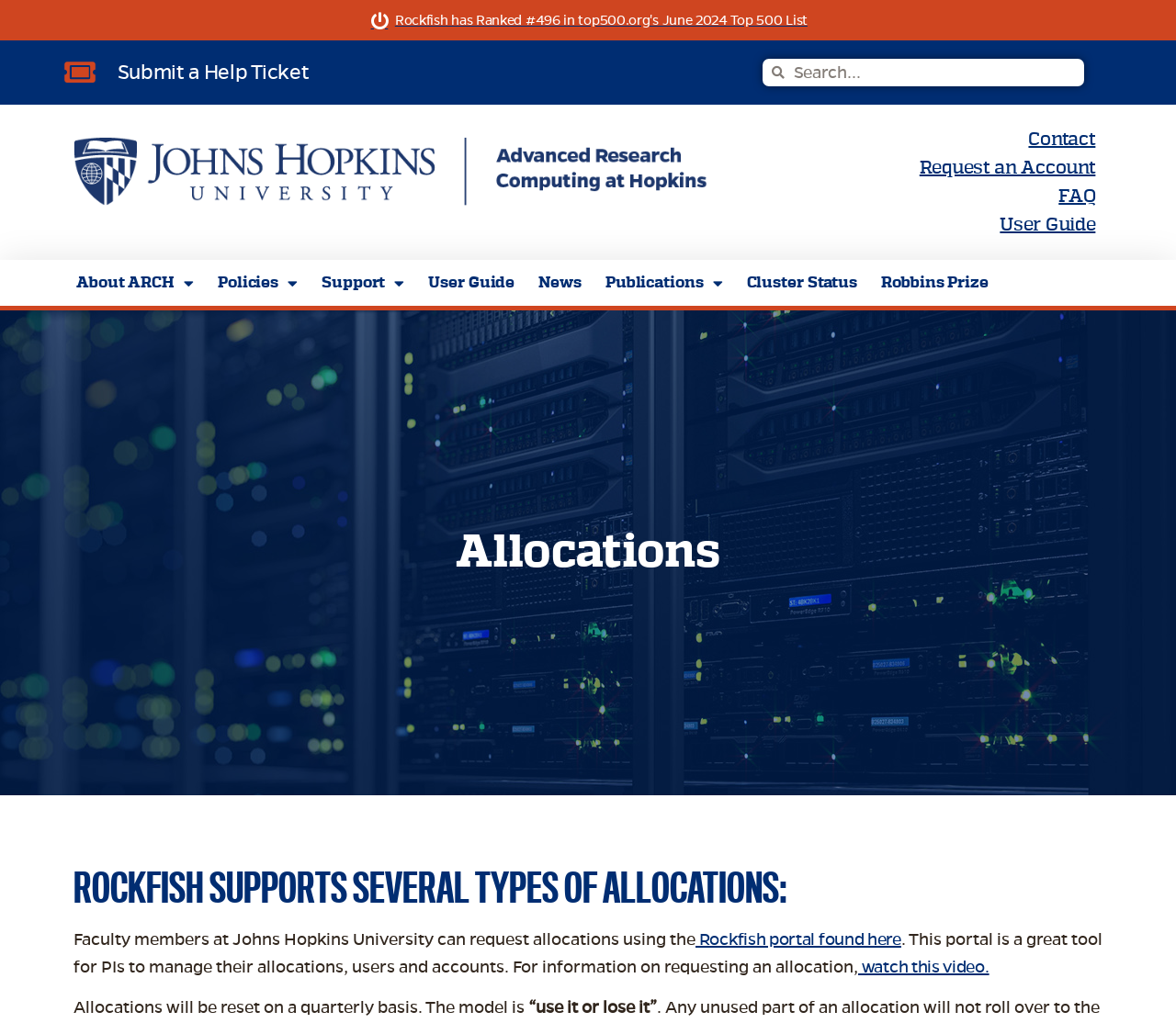Pinpoint the bounding box coordinates of the clickable element needed to complete the instruction: "Search for something". The coordinates should be provided as four float numbers between 0 and 1: [left, top, right, bottom].

[0.648, 0.057, 0.922, 0.084]